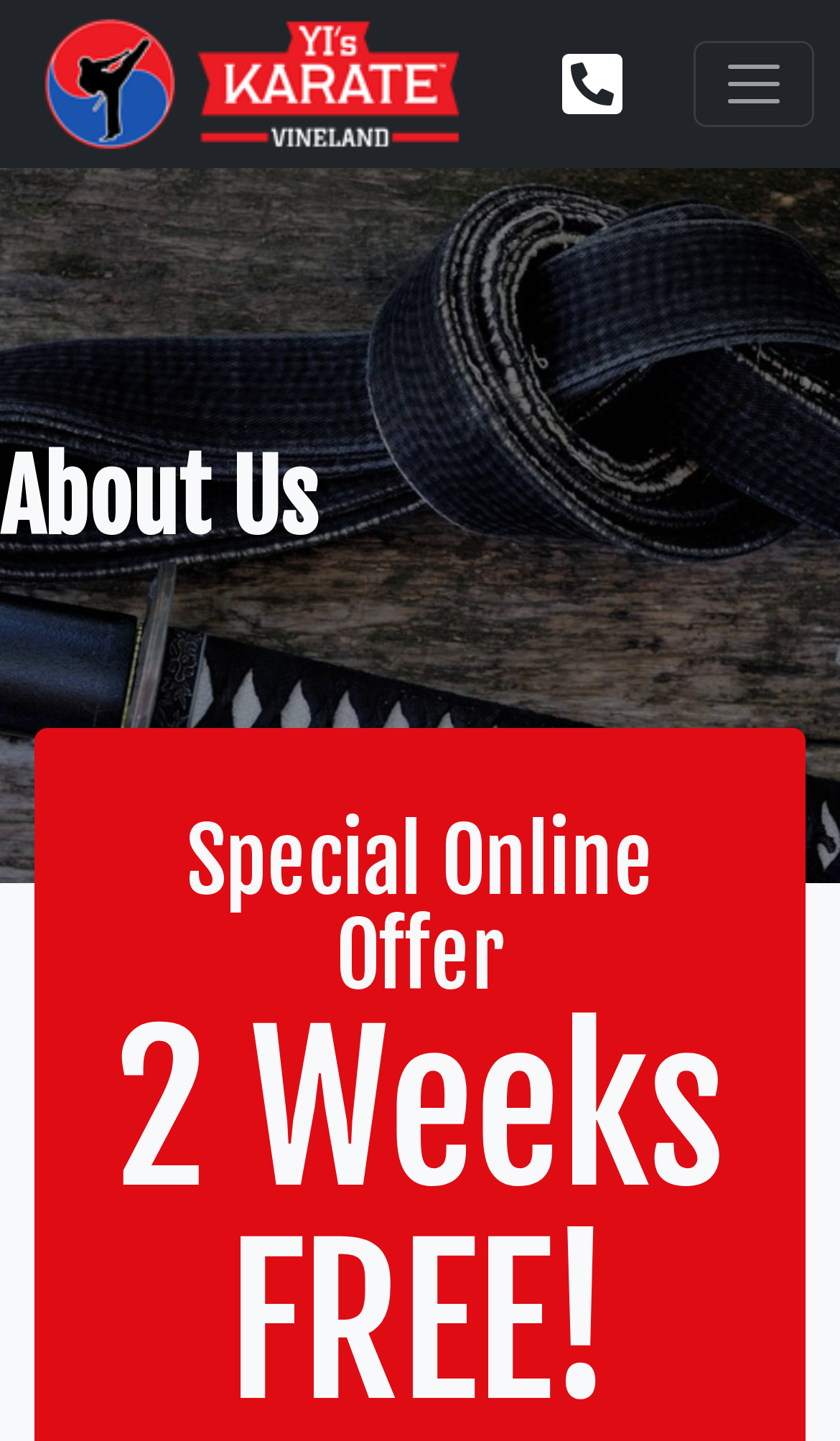Provide a thorough and detailed response to the question by examining the image: 
What is the logo of the karate school?

The logo of the karate school can be found in the top-left corner of the webpage, which is an image element with the text 'Yi-Karate-Vineland-logo'.